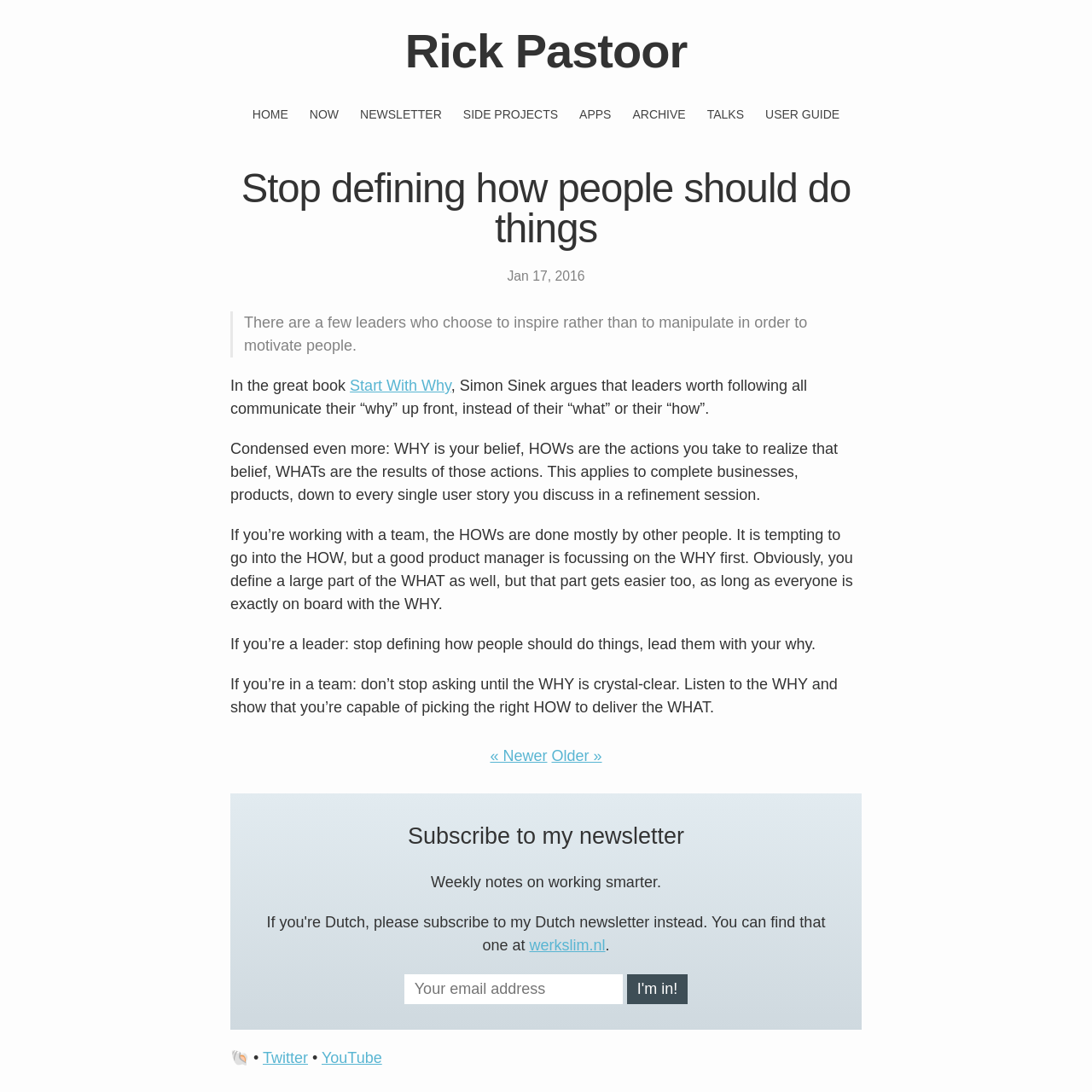Use a single word or phrase to answer the question: 
How many social media links are at the bottom of the page?

2